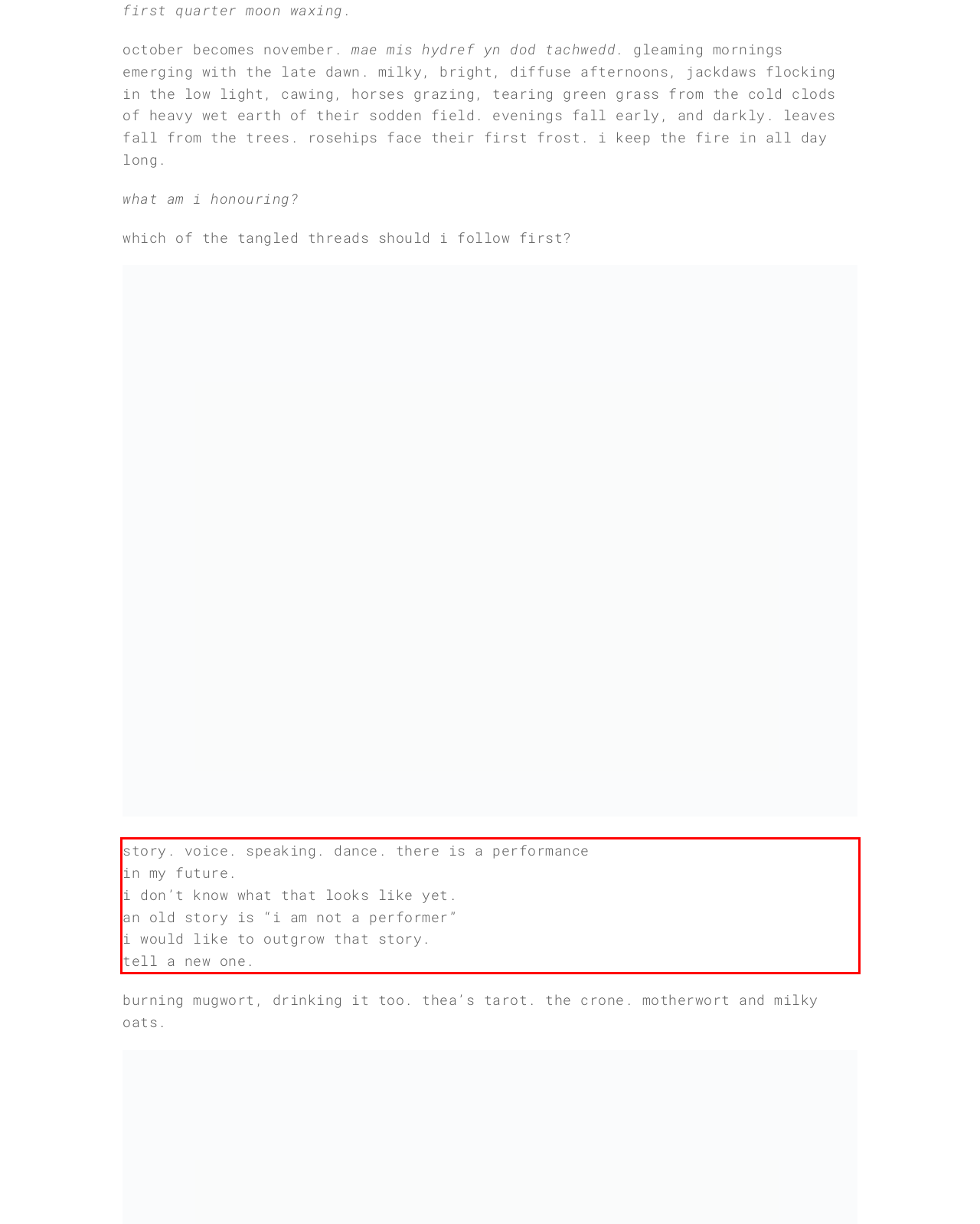Please take the screenshot of the webpage, find the red bounding box, and generate the text content that is within this red bounding box.

story. voice. speaking. dance. there is a performance in my future. i don’t know what that looks like yet. an old story is “i am not a performer” i would like to outgrow that story. tell a new one.